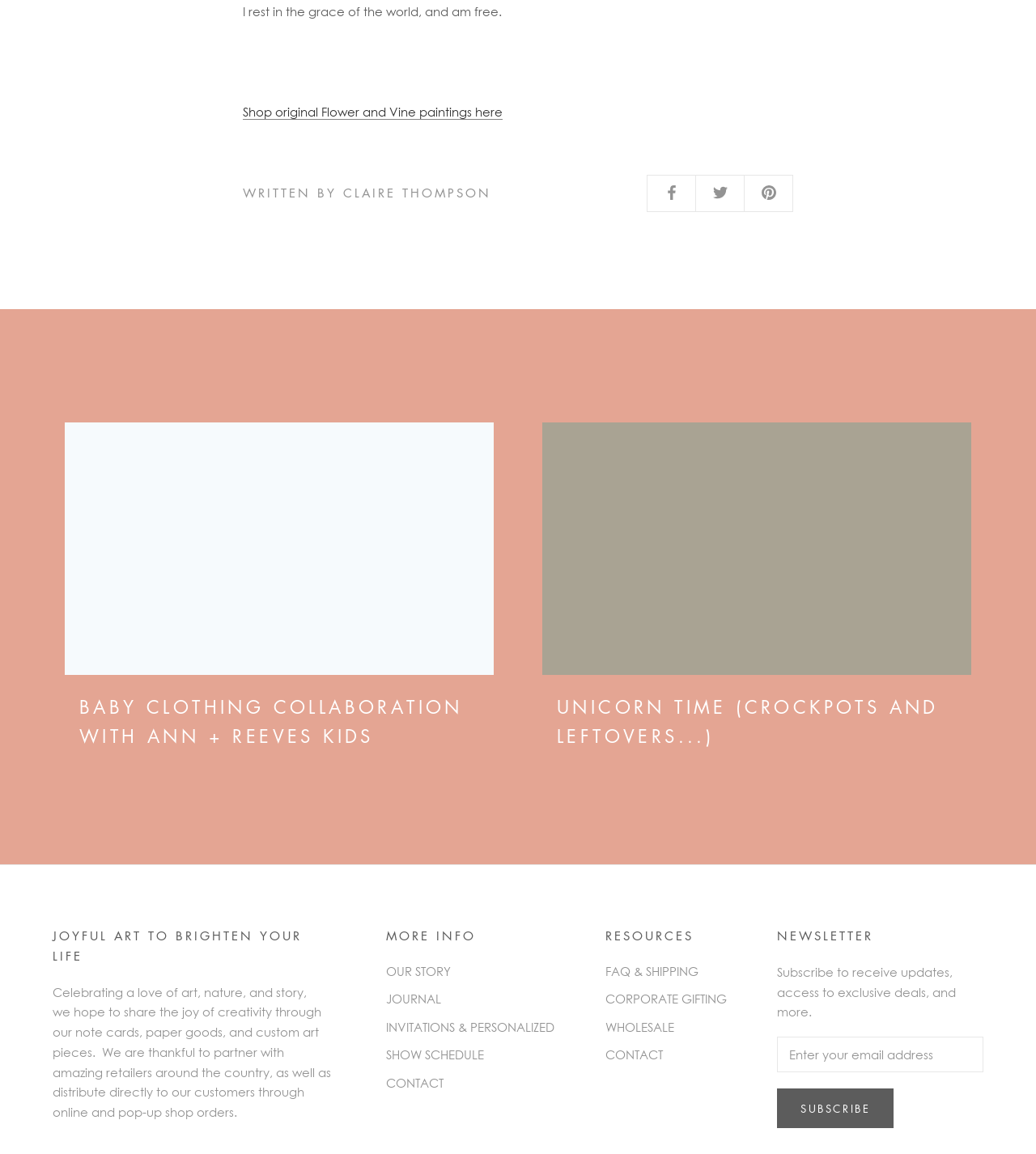Can you give a detailed response to the following question using the information from the image? What is the theme of the artwork?

Based on the link 'Shop original Flower and Vine paintings here', it can be inferred that the theme of the artwork is related to flowers and vines.